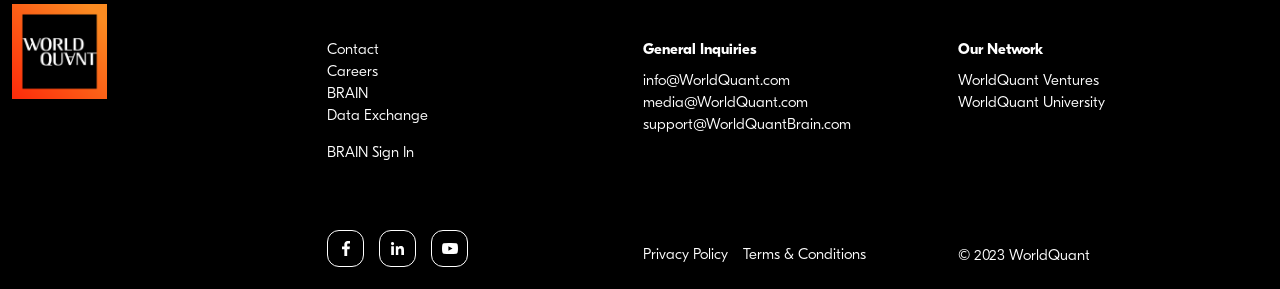What is the name of the program linked on this webpage with a bounding box coordinate of [0.256, 0.298, 0.288, 0.363]?
Please provide a single word or phrase as your answer based on the screenshot.

BRAIN